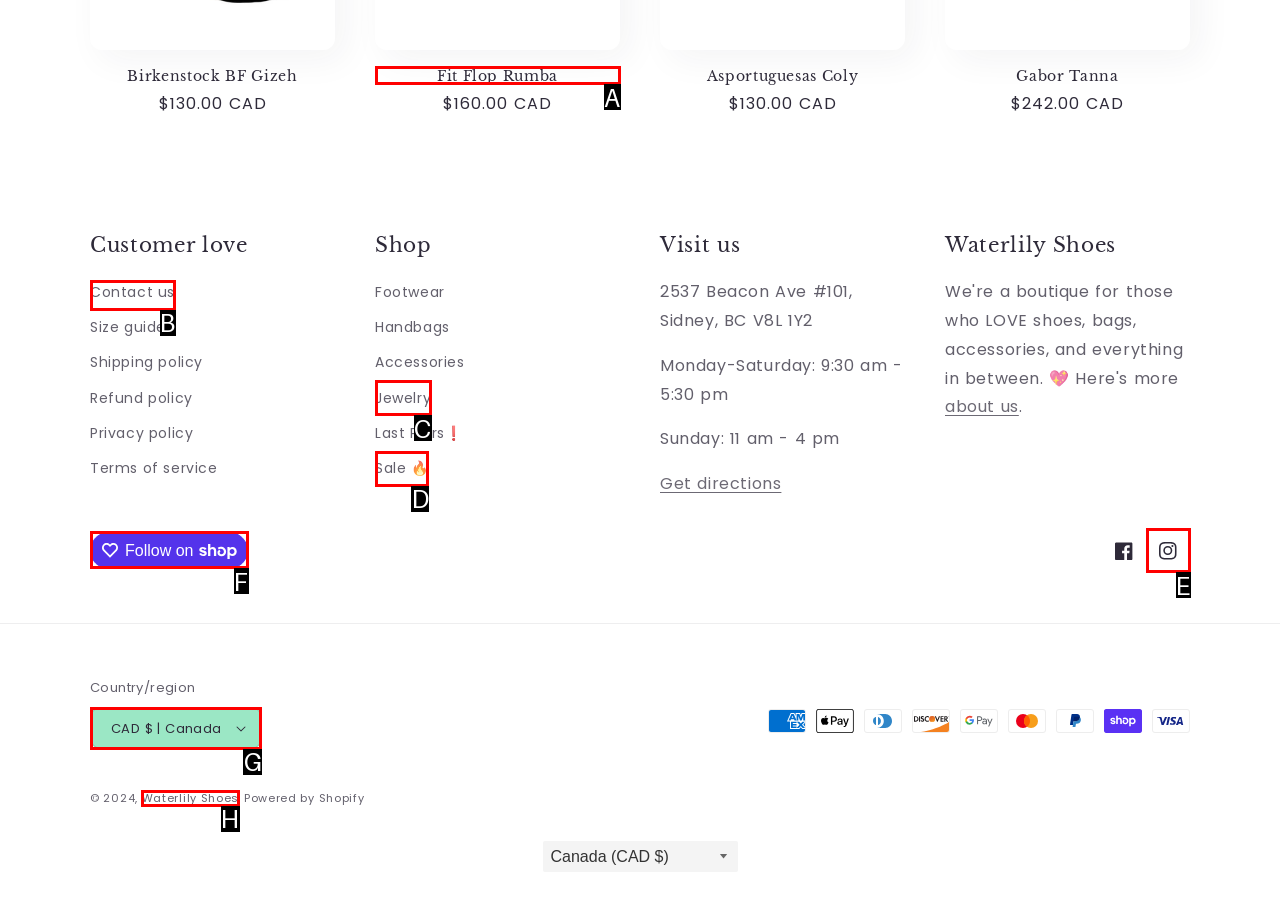Choose the option that best matches the description: Jewelry
Indicate the letter of the matching option directly.

C